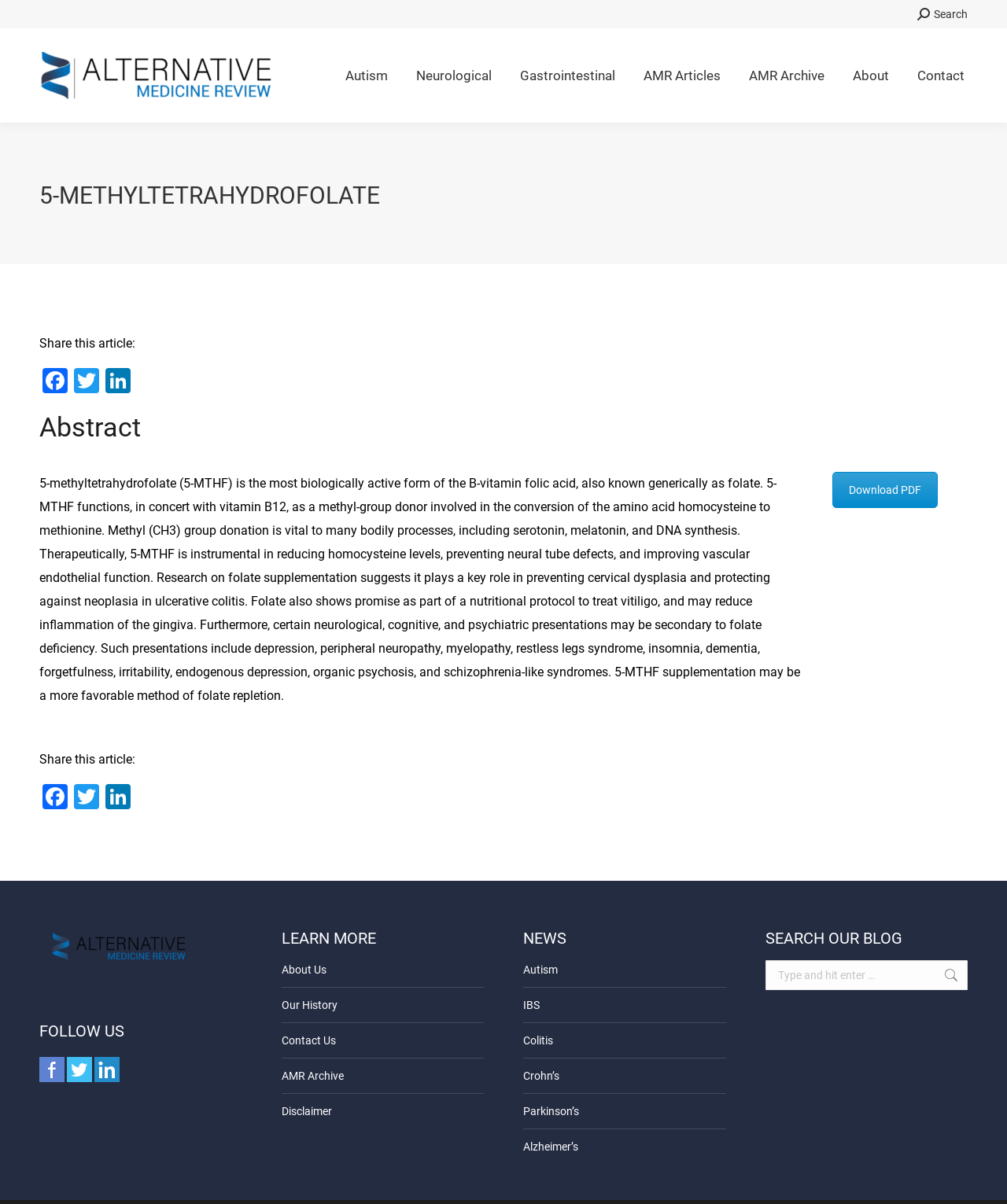Answer the question in one word or a short phrase:
What is the name of the publication?

Alternative Medicine Review